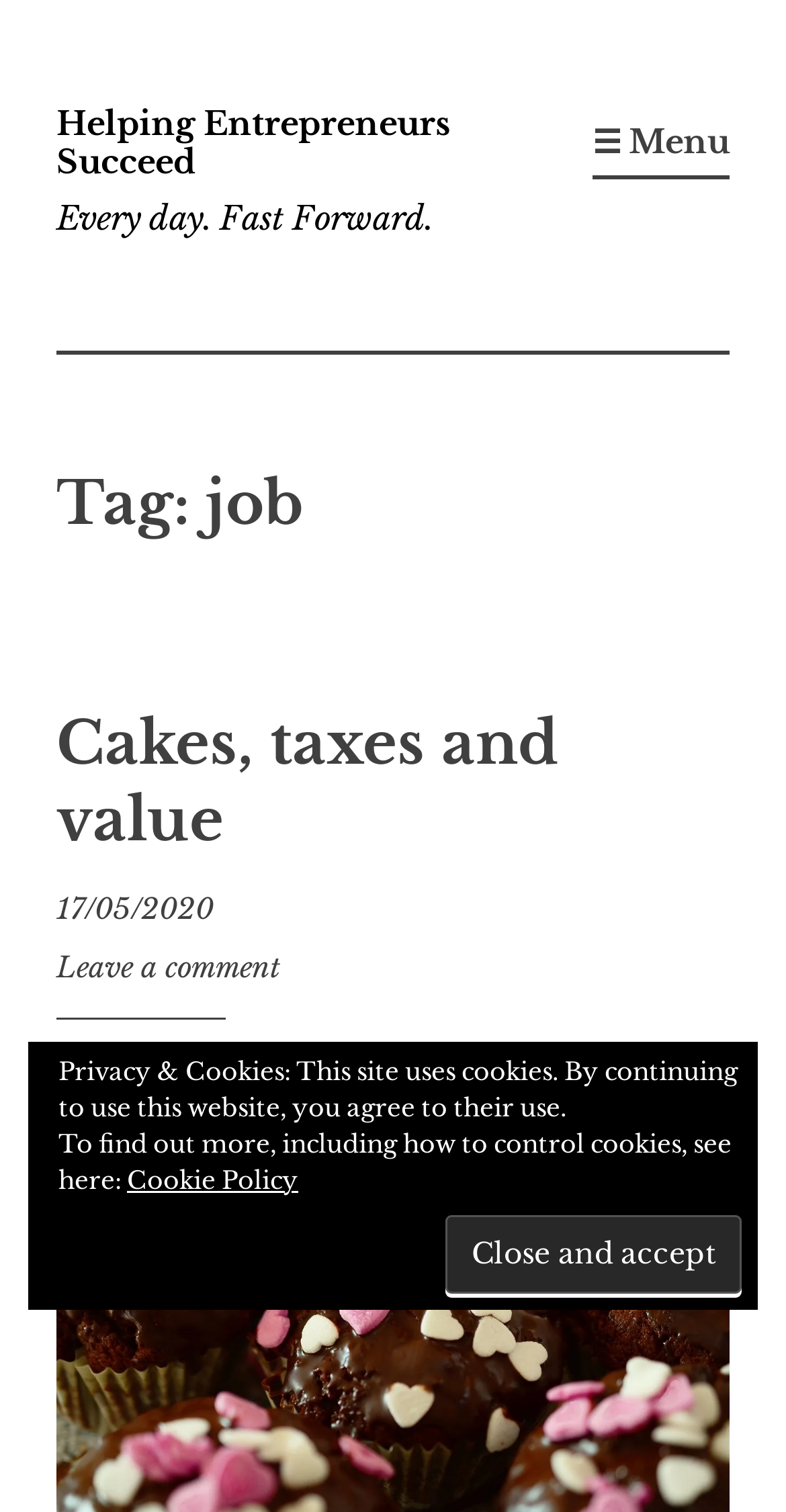Is the menu expanded?
Refer to the image and give a detailed response to the question.

I found a button element with the text '☰ Menu' and the attribute 'expanded: False', which indicates that the menu is not expanded.